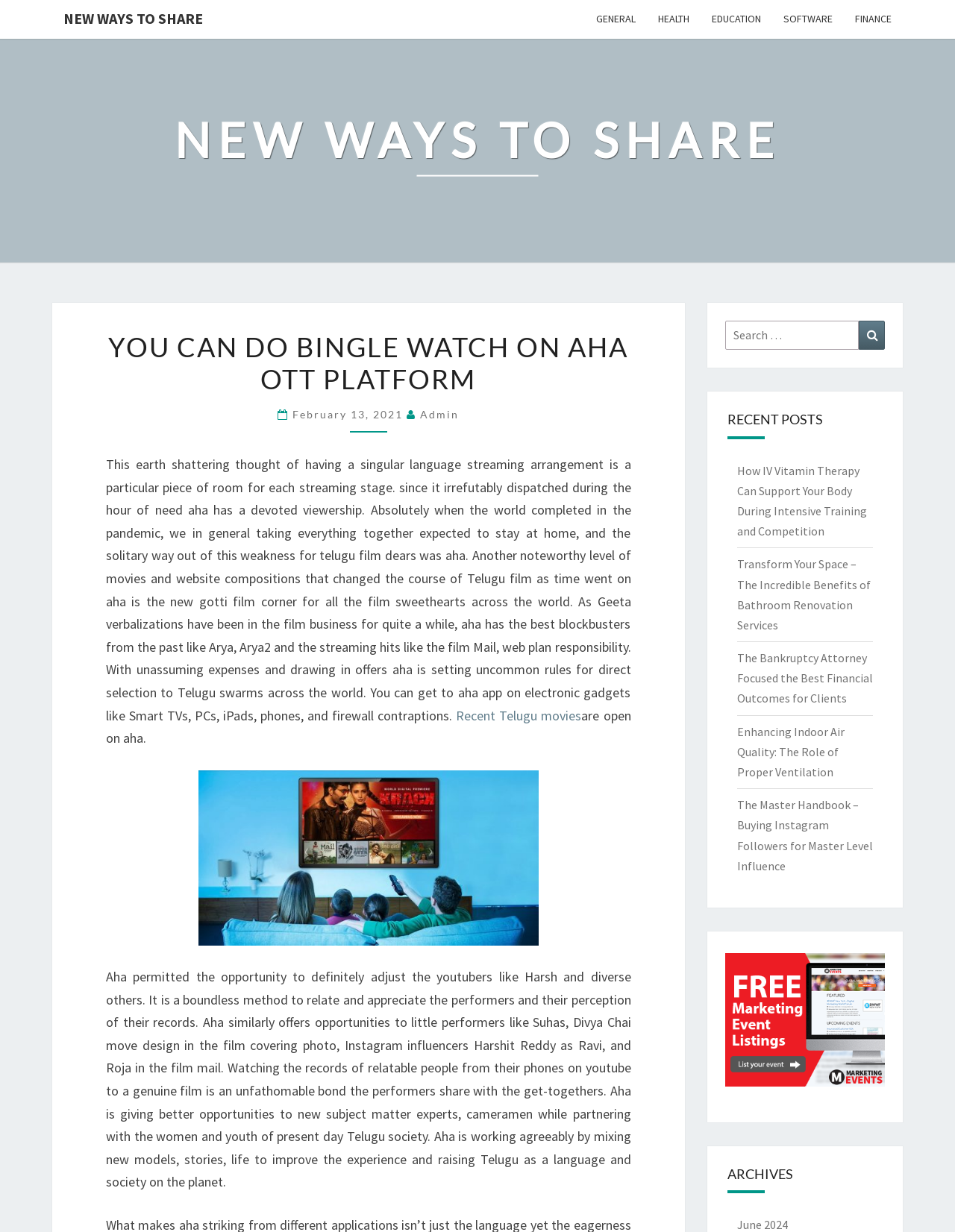Identify the bounding box coordinates for the UI element described as: "New Ways To Share". The coordinates should be provided as four floats between 0 and 1: [left, top, right, bottom].

[0.182, 0.09, 0.818, 0.154]